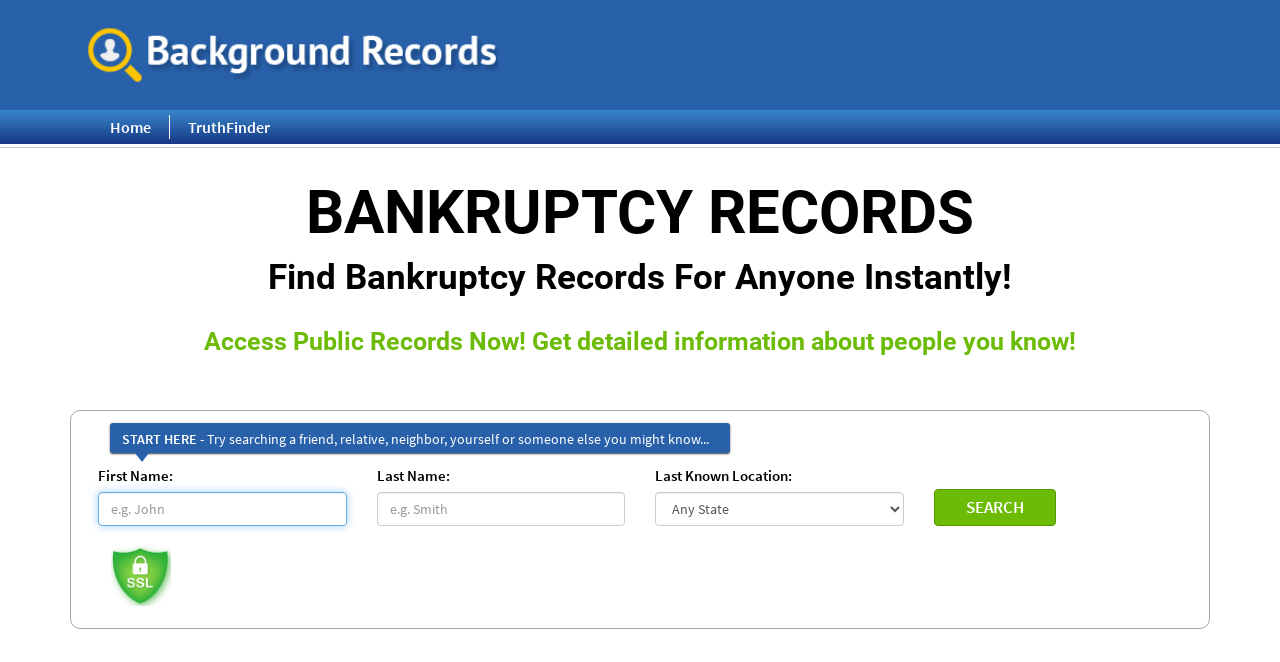What type of records can be viewed online?
Look at the webpage screenshot and answer the question with a detailed explanation.

The link at the top of the page labeled 'public records' suggests that public records, including bankruptcy records, can be viewed online through this webpage.